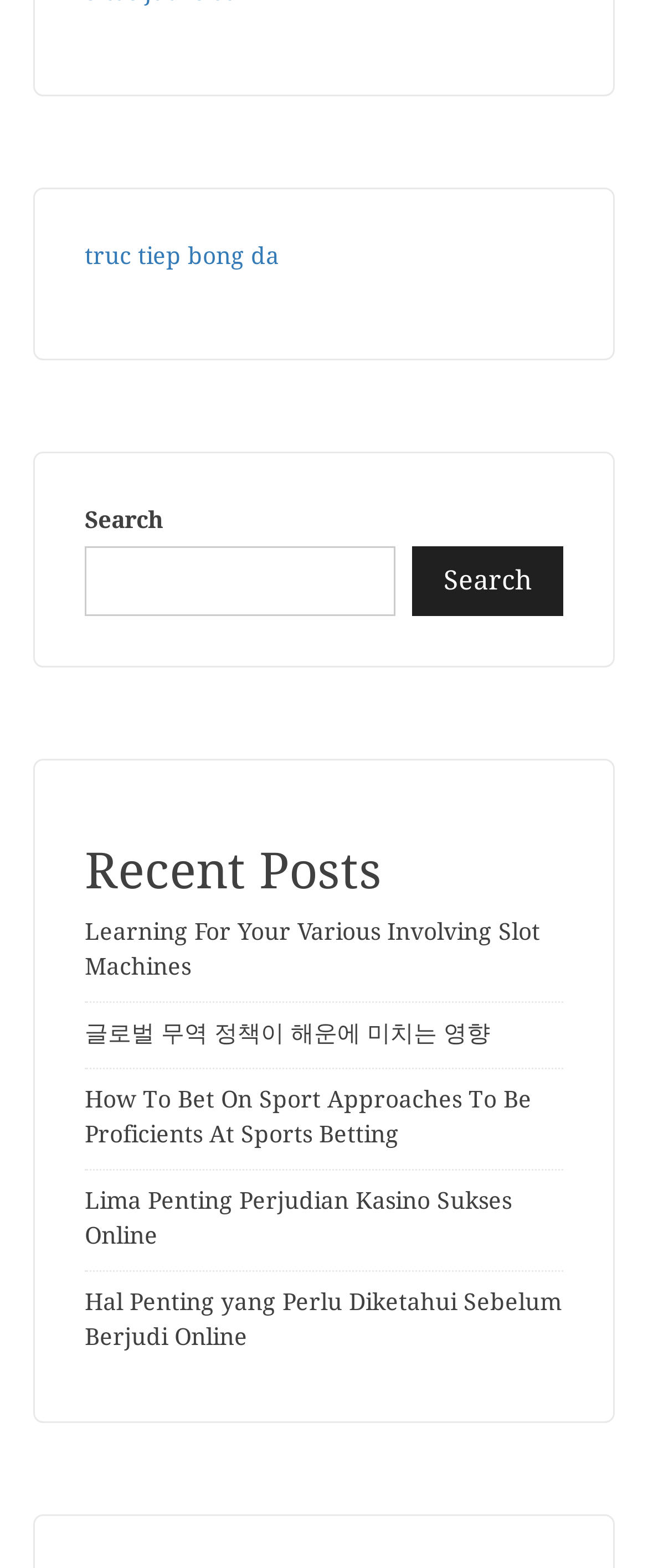What is the text on the topmost link?
Based on the screenshot, provide a one-word or short-phrase response.

truc tiep bong da